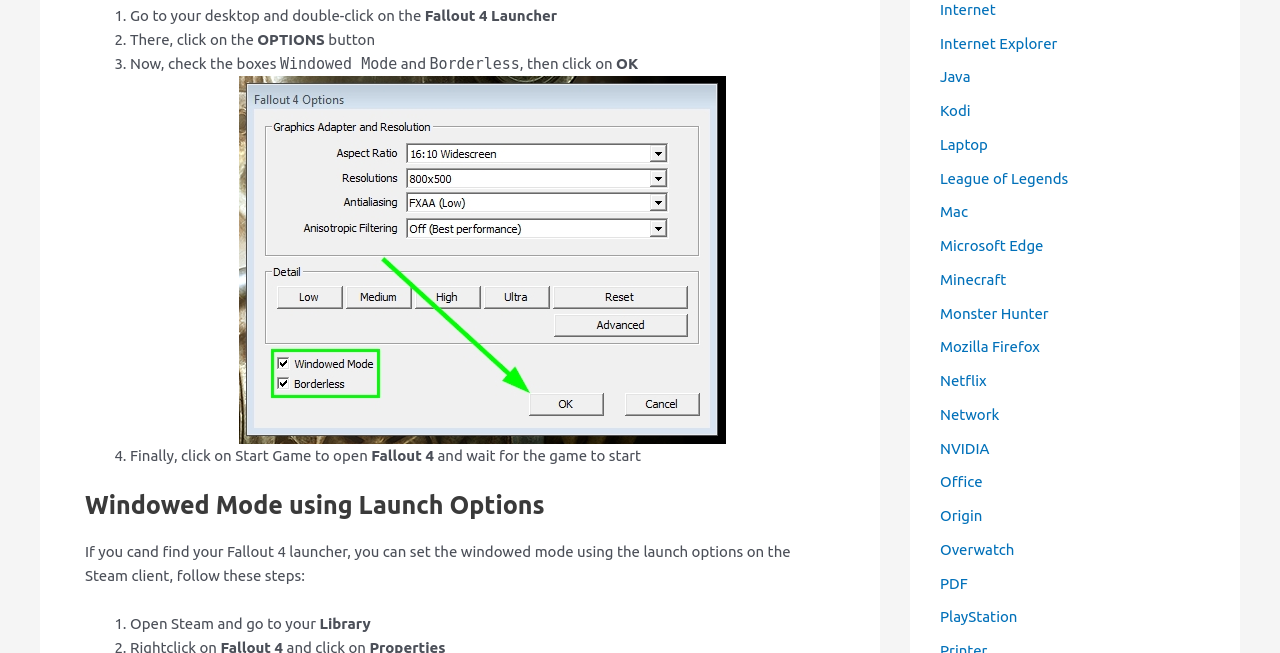Please reply with a single word or brief phrase to the question: 
Where can you find the launch options to set windowed mode?

Steam client